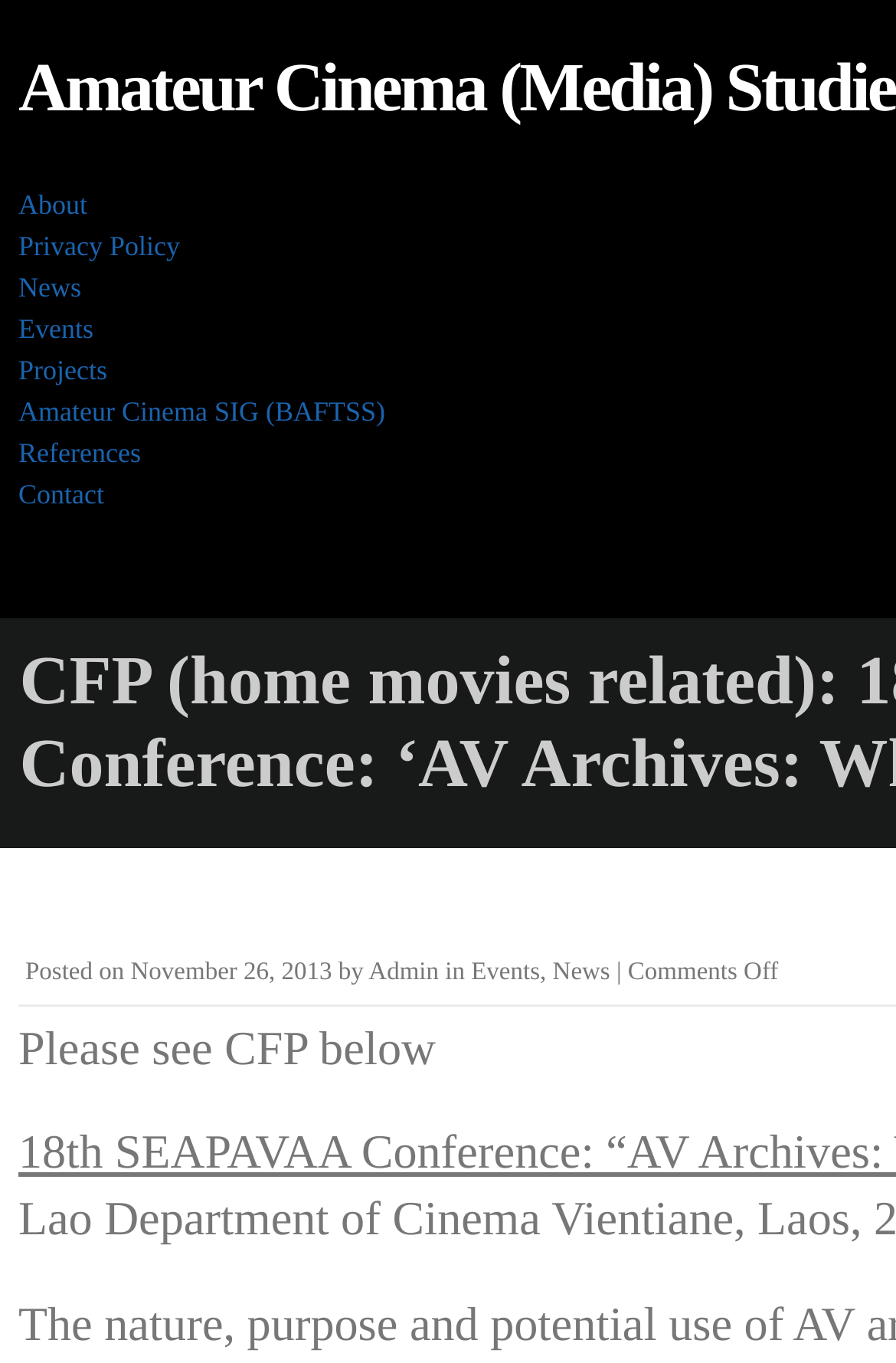Please identify the bounding box coordinates of the element's region that should be clicked to execute the following instruction: "read the post". The bounding box coordinates must be four float numbers between 0 and 1, i.e., [left, top, right, bottom].

[0.021, 0.752, 0.486, 0.789]